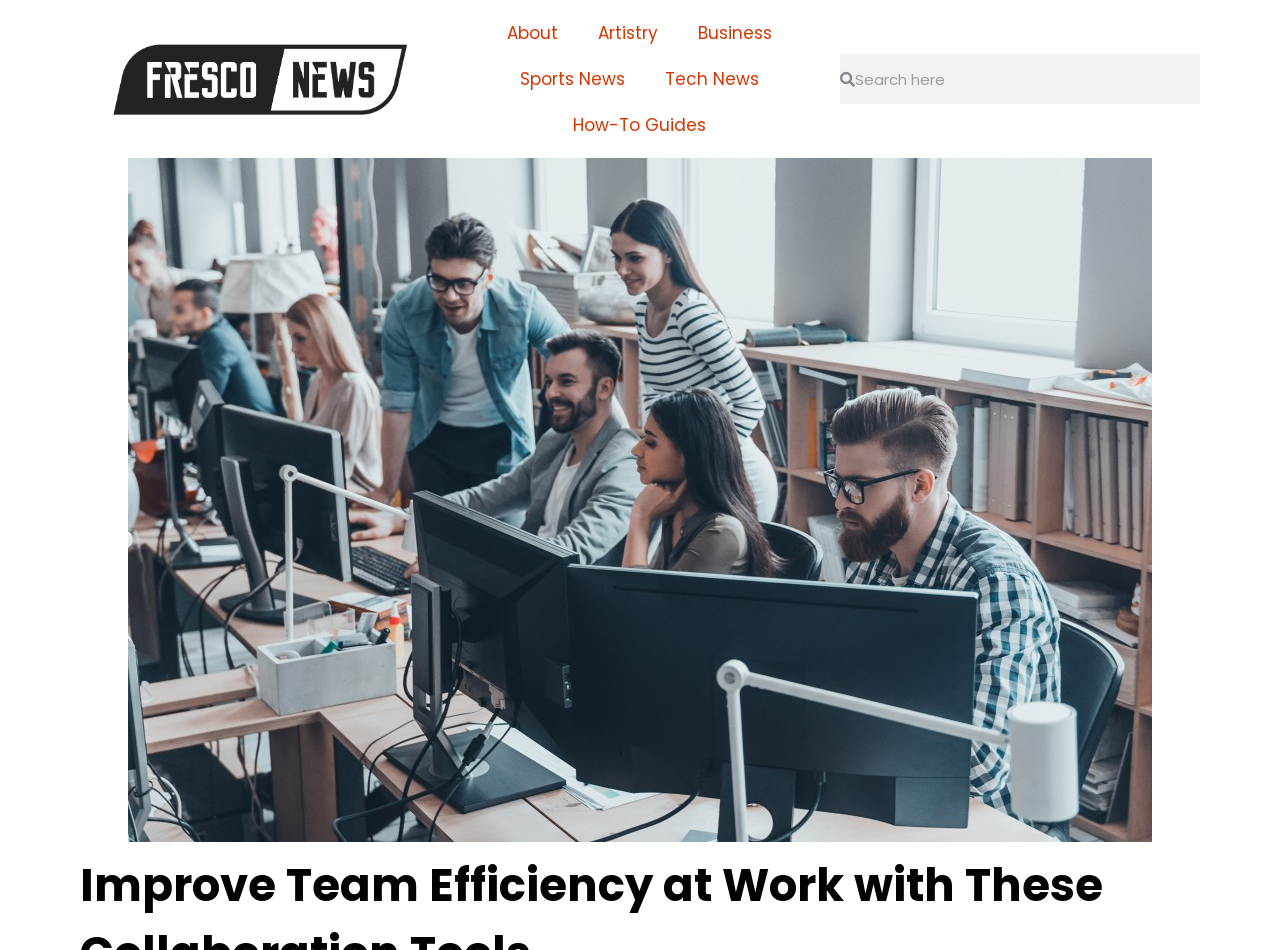Predict the bounding box coordinates of the area that should be clicked to accomplish the following instruction: "click on the fresconews link". The bounding box coordinates should consist of four float numbers between 0 and 1, i.e., [left, top, right, bottom].

[0.086, 0.044, 0.32, 0.123]